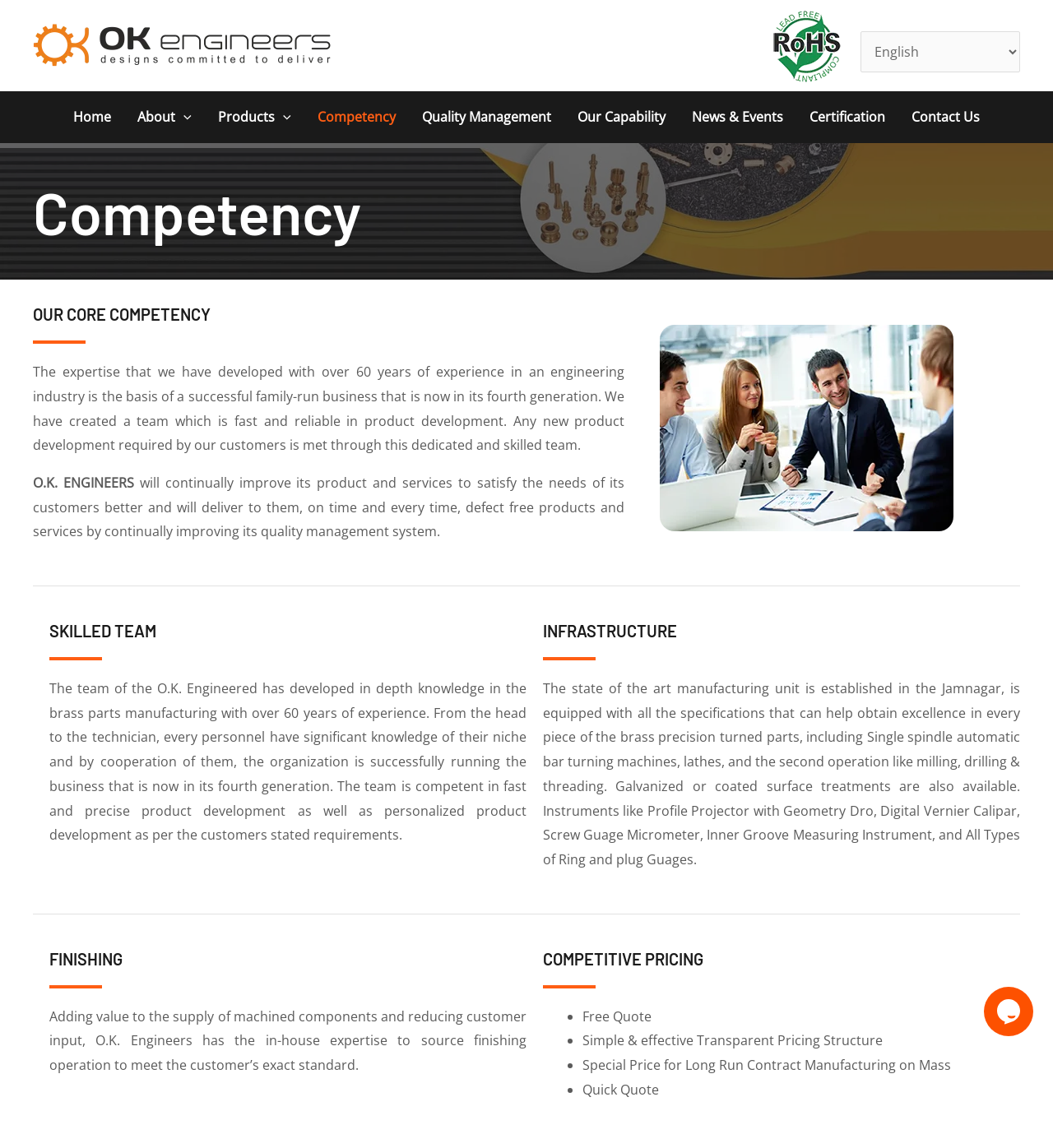Use a single word or phrase to answer the question:
What is the company's core competency?

Engineering industry